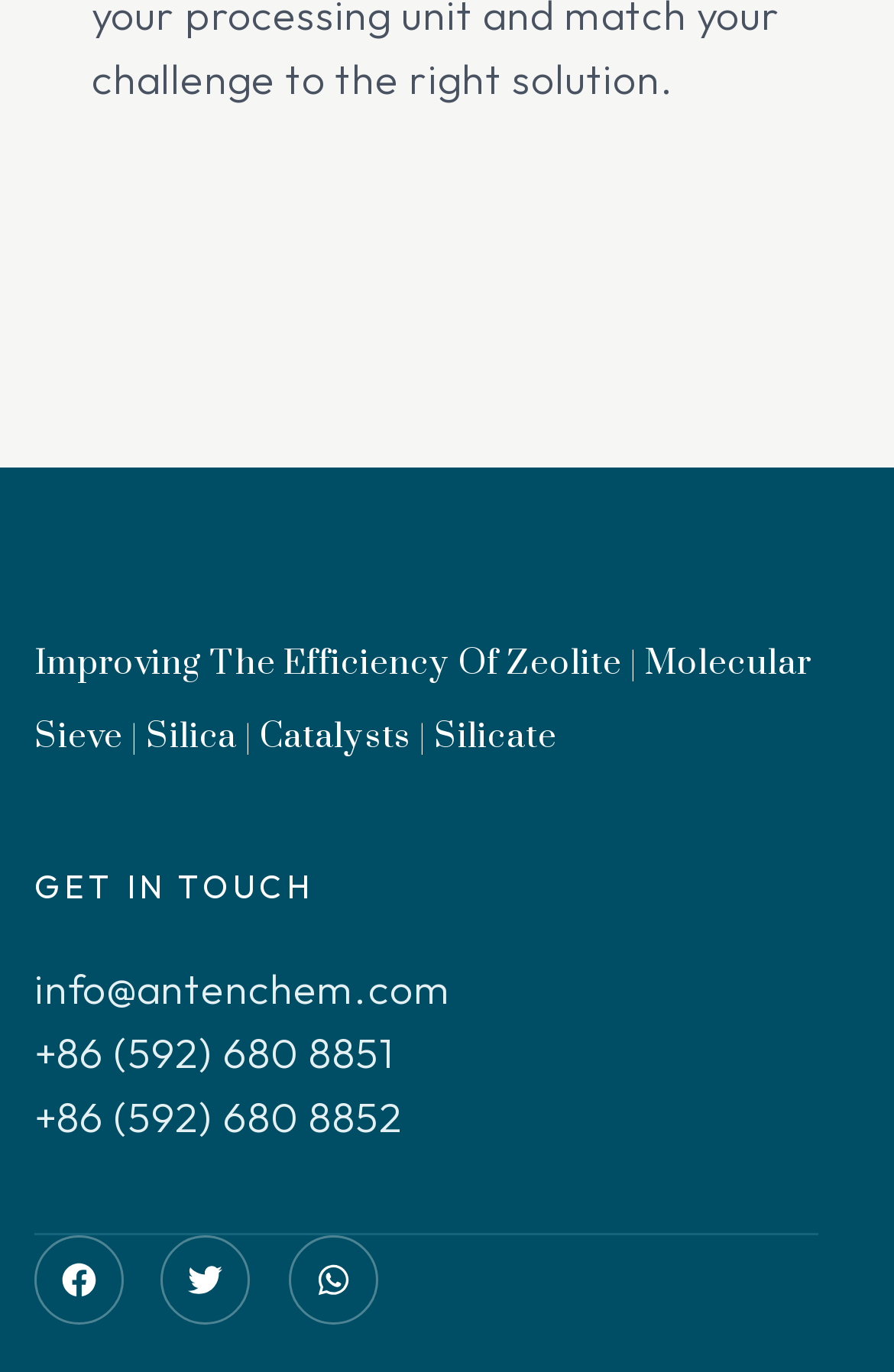Respond with a single word or phrase:
What is the email address to contact?

info@antenchem.com